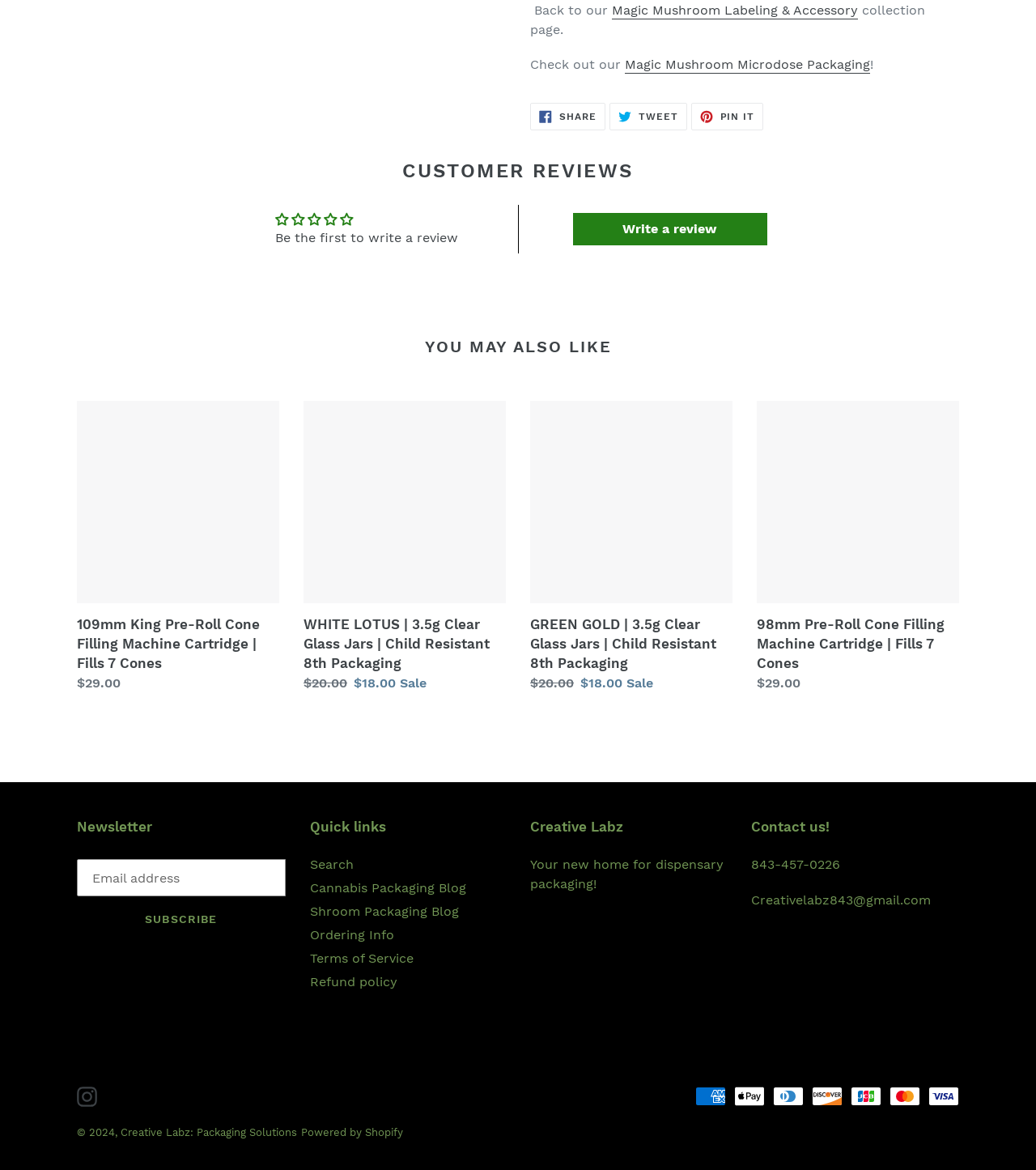For the given element description Cannabis Packaging Blog, determine the bounding box coordinates of the UI element. The coordinates should follow the format (top-left x, top-left y, bottom-right x, bottom-right y) and be within the range of 0 to 1.

[0.299, 0.752, 0.45, 0.766]